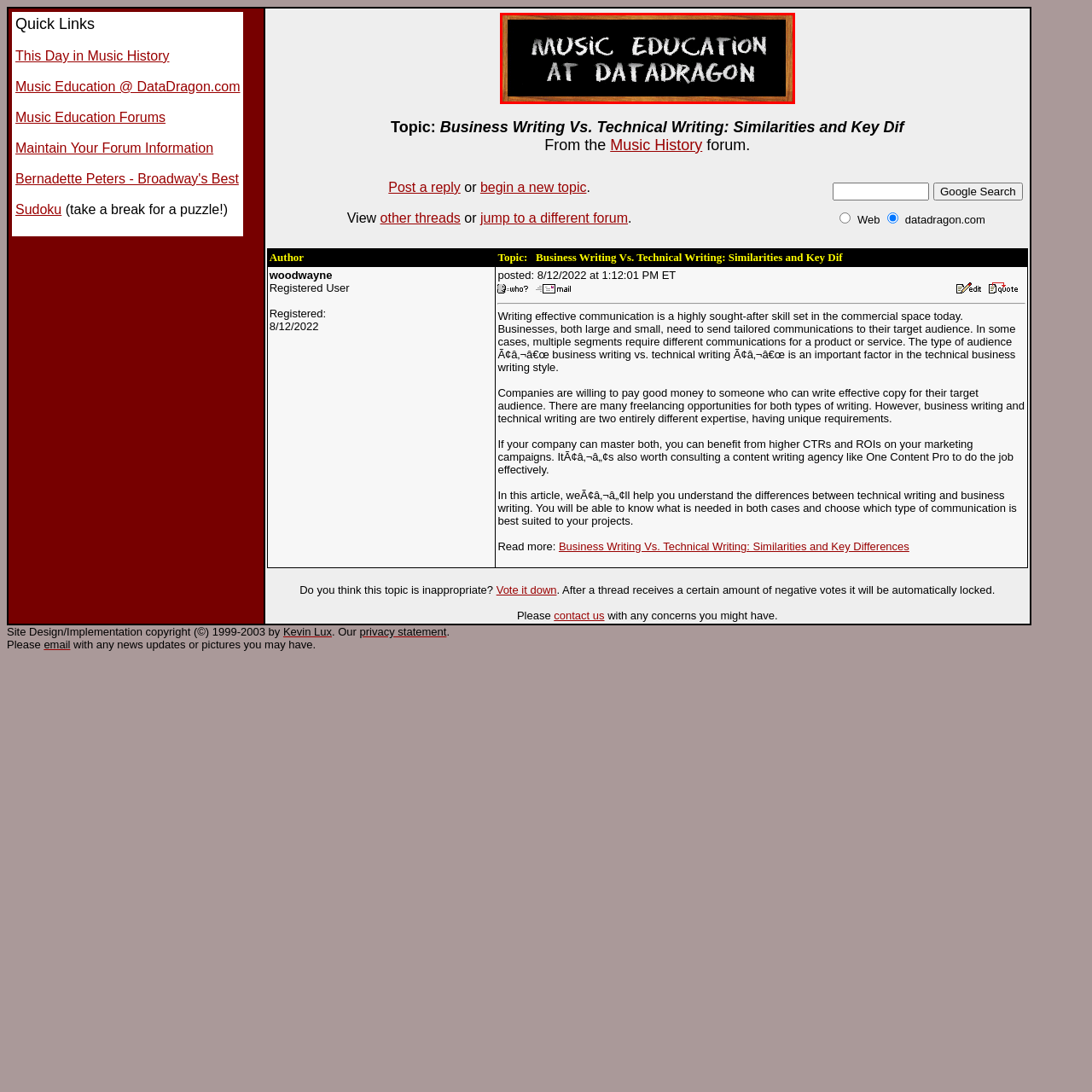What is the purpose of the visual?
Observe the image inside the red-bordered box and offer a detailed answer based on the visual details you find.

According to the caption, the image serves as a 'welcoming invitation for users interested in exploring music education resources and discussions available on the DataDragon platform', indicating that its purpose is to invite users to explore music education resources.